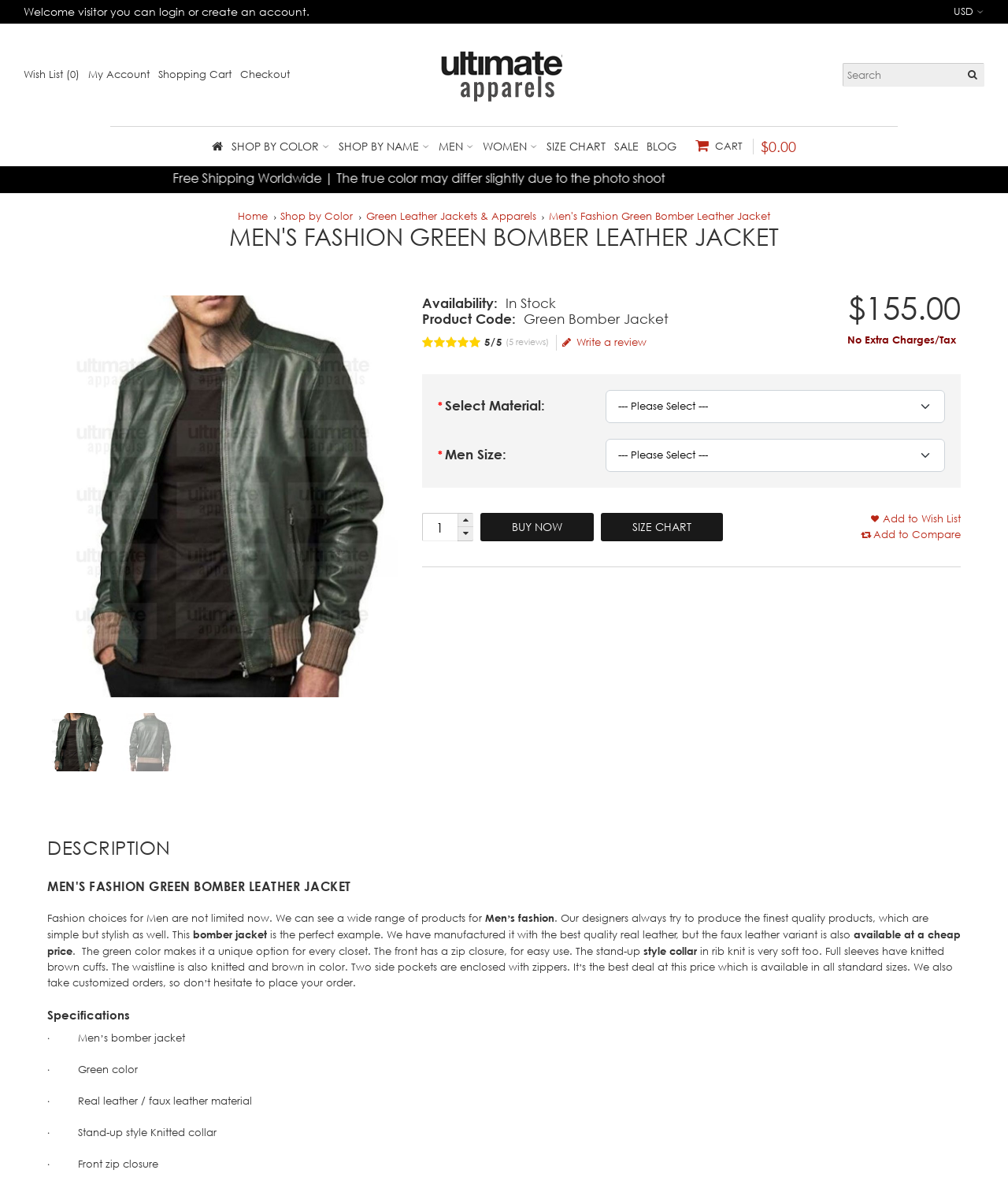Please examine the image and answer the question with a detailed explanation:
What is the material of the jacket?

The material of the jacket is mentioned in the product description, which states that it is made of 'the best quality real leather, but the faux leather variant is also available'.